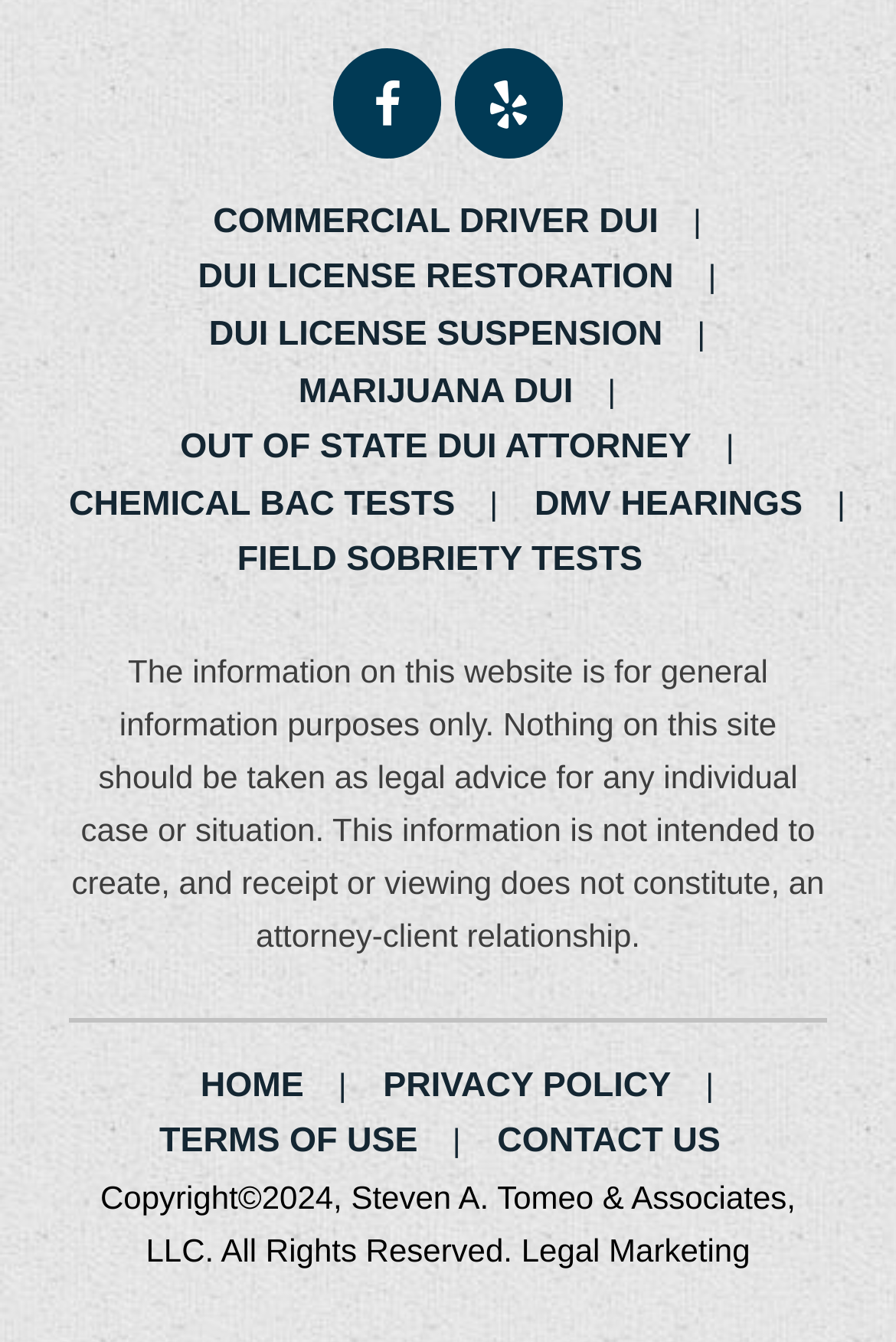Please answer the following question using a single word or phrase: How many types of DUI cases are mentioned on the webpage?

4